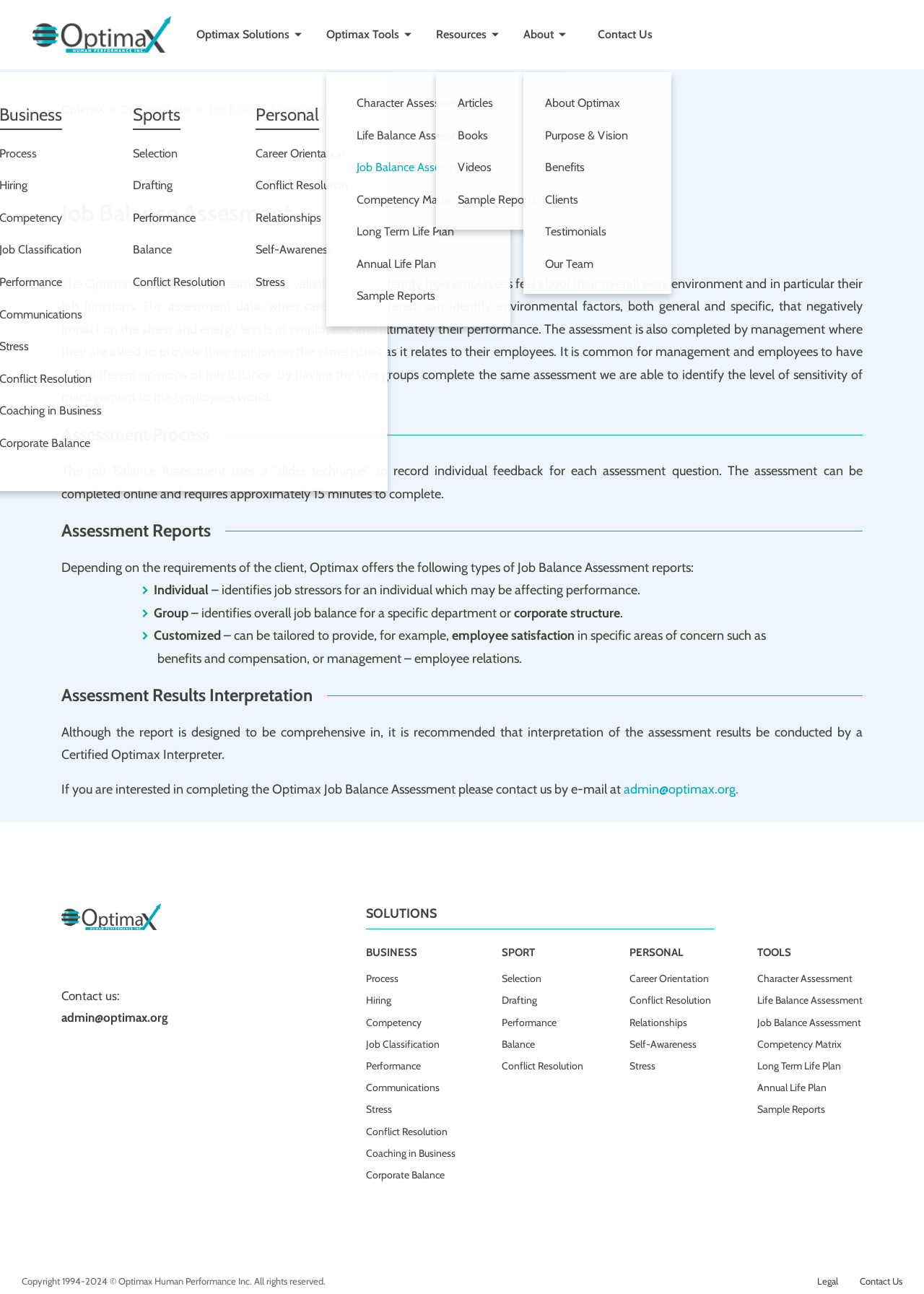Based on the image, please respond to the question with as much detail as possible:
How long does it take to complete the Job Balance Assessment?

The Job Balance Assessment can be completed online and requires approximately 15 minutes to complete, using a 'slider technique' to record individual feedback for each assessment question.